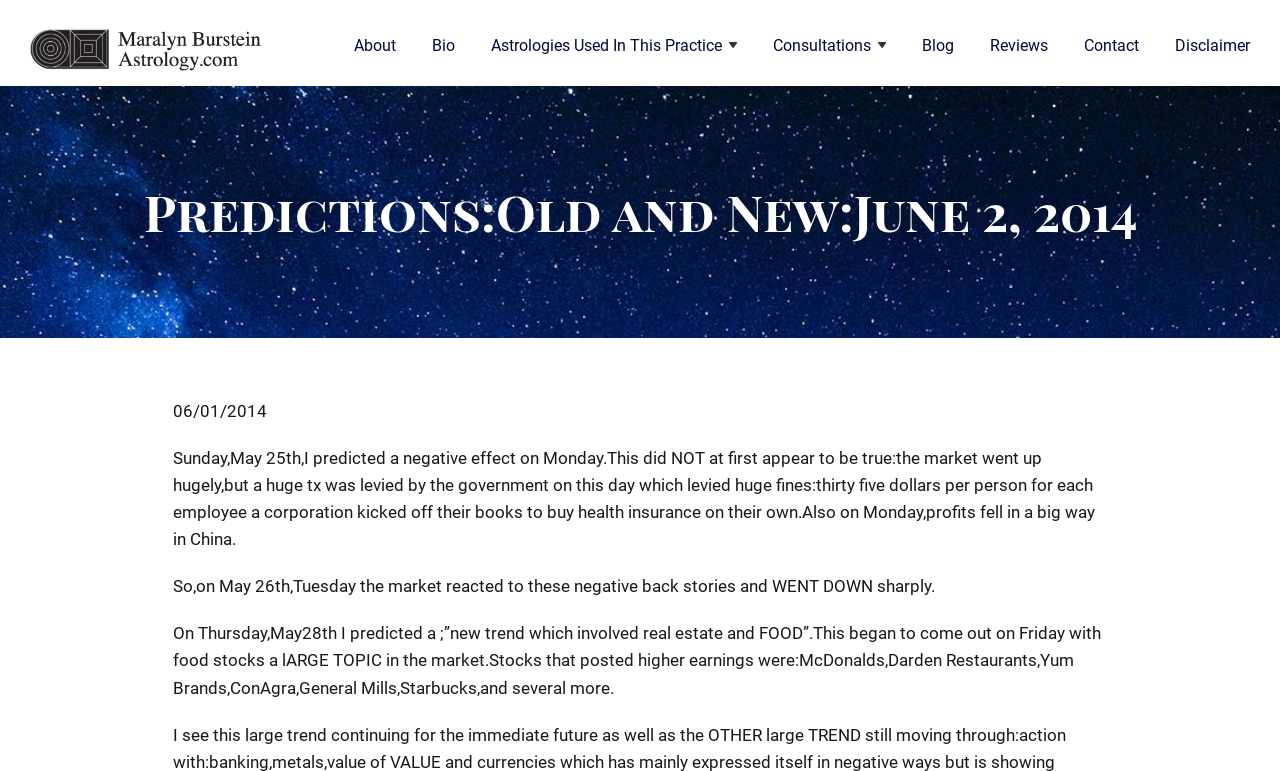Please find and give the text of the main heading on the webpage.

Predictions:Old and New:June 2, 2014